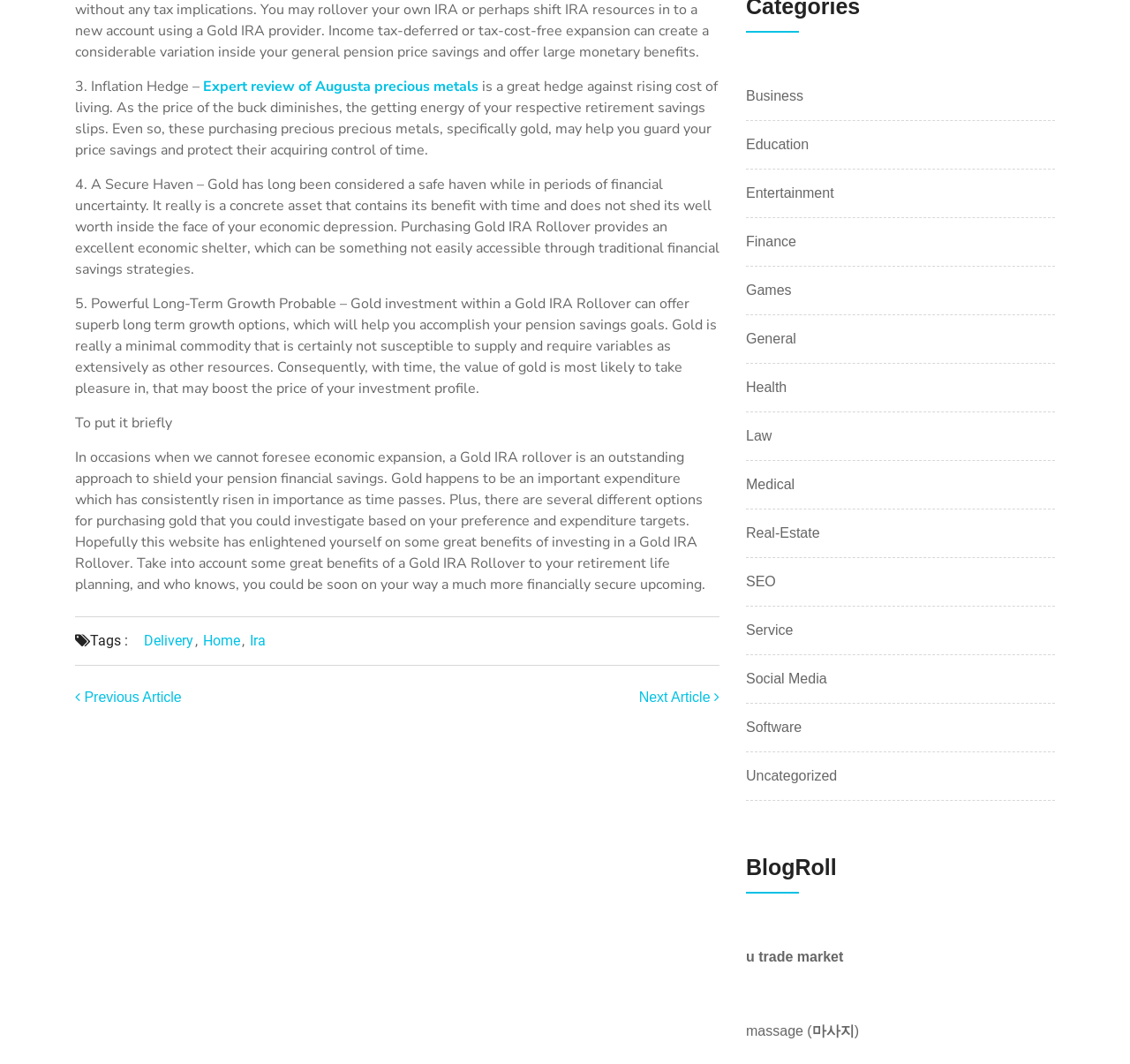What is gold considered in times of financial uncertainty?
Using the information from the image, provide a comprehensive answer to the question.

The webpage states that gold is considered a safe haven in times of financial uncertainty because it is a concrete asset that retains its value over time and does not lose its worth in the face of economic depression.